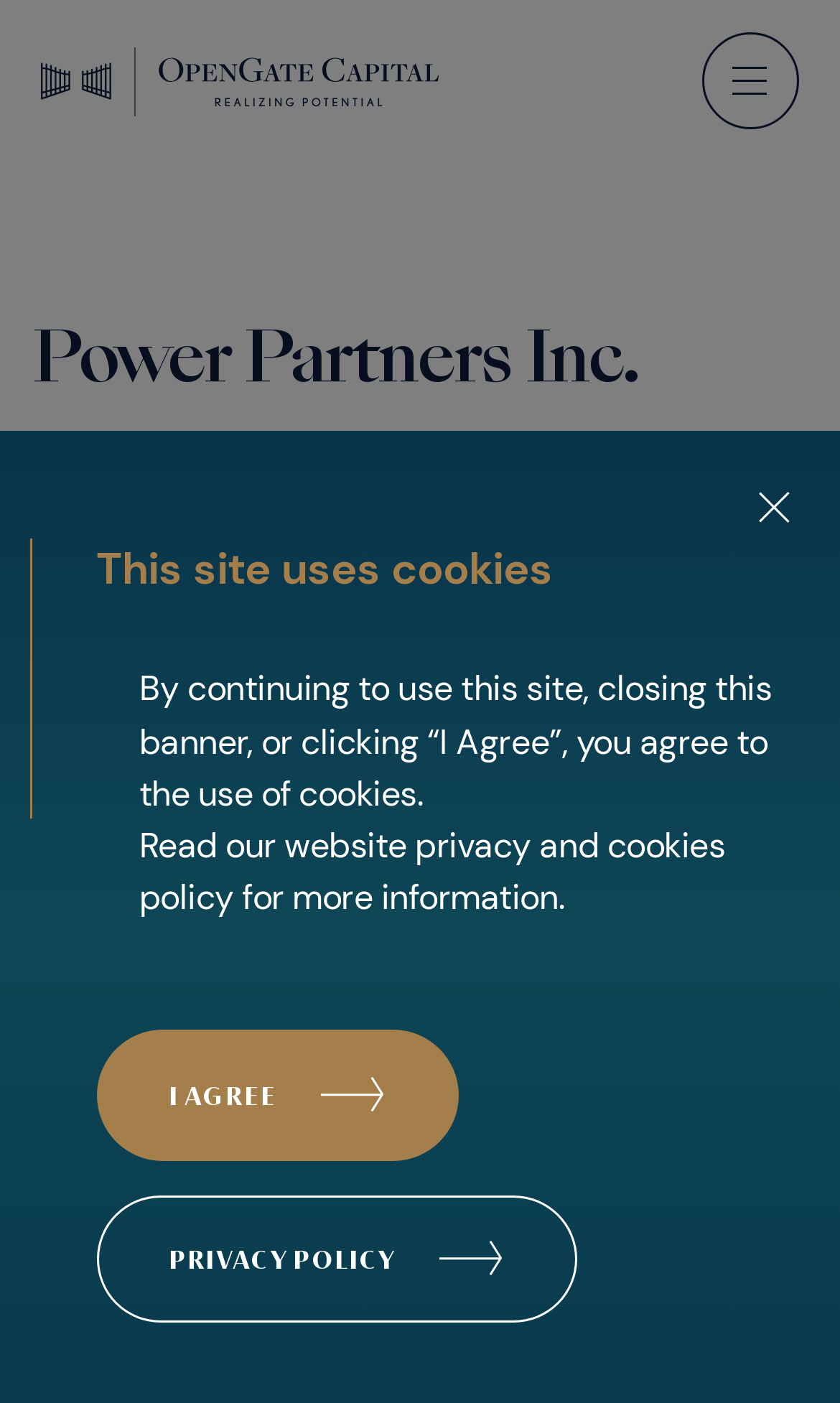Give a comprehensive overview of the webpage, including key elements.

The webpage is about Power Partners Inc., a leading manufacturer of pole and pad-mounted distribution transformers in North America. At the top left, there is a link to the "Home Page" accompanied by an image. On the top right, there is a button to "Open Menu". 

Below the top section, the company name "Power Partners Inc." is displayed prominently as a heading. To the right of the company name, there is an image of the Power Partners Inc. logotype. 

Further down, there is a paragraph of text describing the company's business. Below this text, there is another link to the "Home Page" accompanied by an image of the OpenGate Logo. 

On the bottom right, there is a button to "Scroll To Top". At the very bottom of the page, there is a copyright notice stating "© 2024 OpenGate Capital Management, LLC. All rights reserved". Next to the copyright notice, there is a link to the "Privacy Policy" and a mention of the website being designed by Darien Group. 

In the middle of the page, there is a pop-up window with a message about the site using cookies. The pop-up window contains a button to "Close Pop Up" and a button to "I AGREE" to the use of cookies. There are also links to read more about the website's privacy and cookies policy.